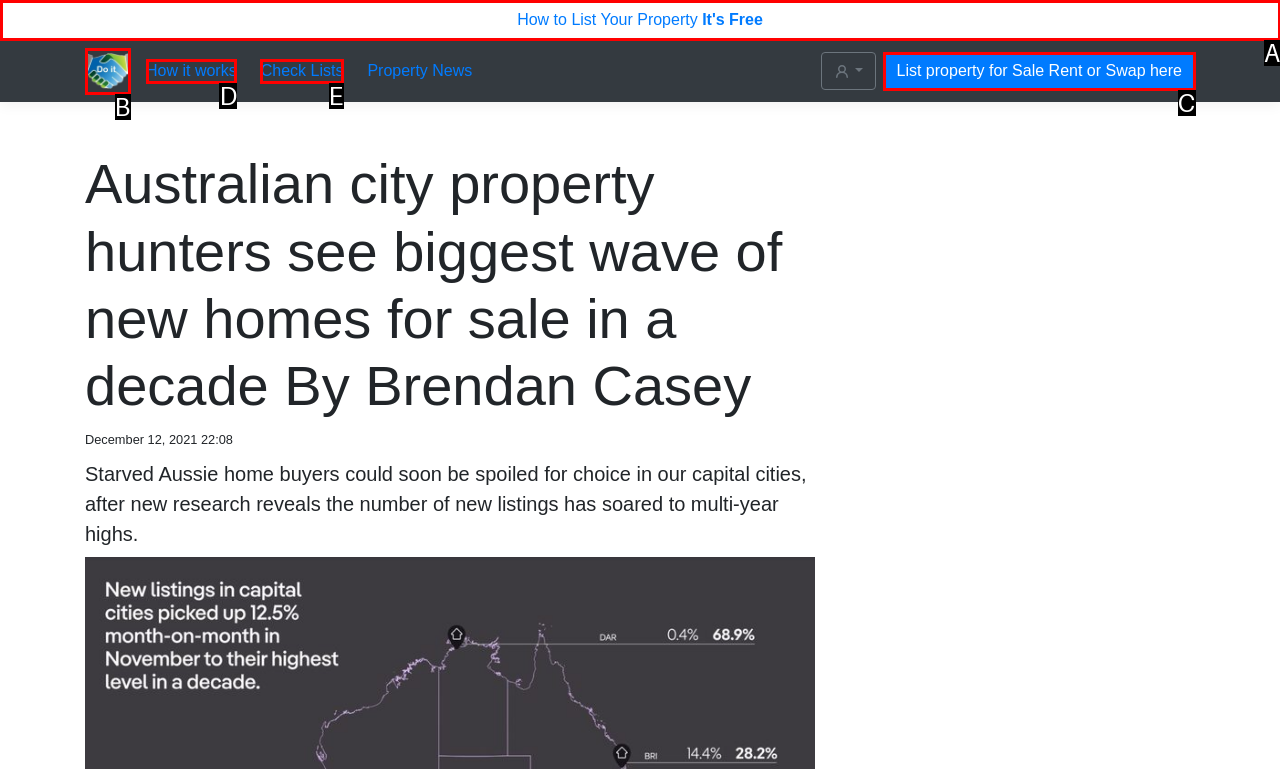Which lettered UI element aligns with this description: How it works
Provide your answer using the letter from the available choices.

D